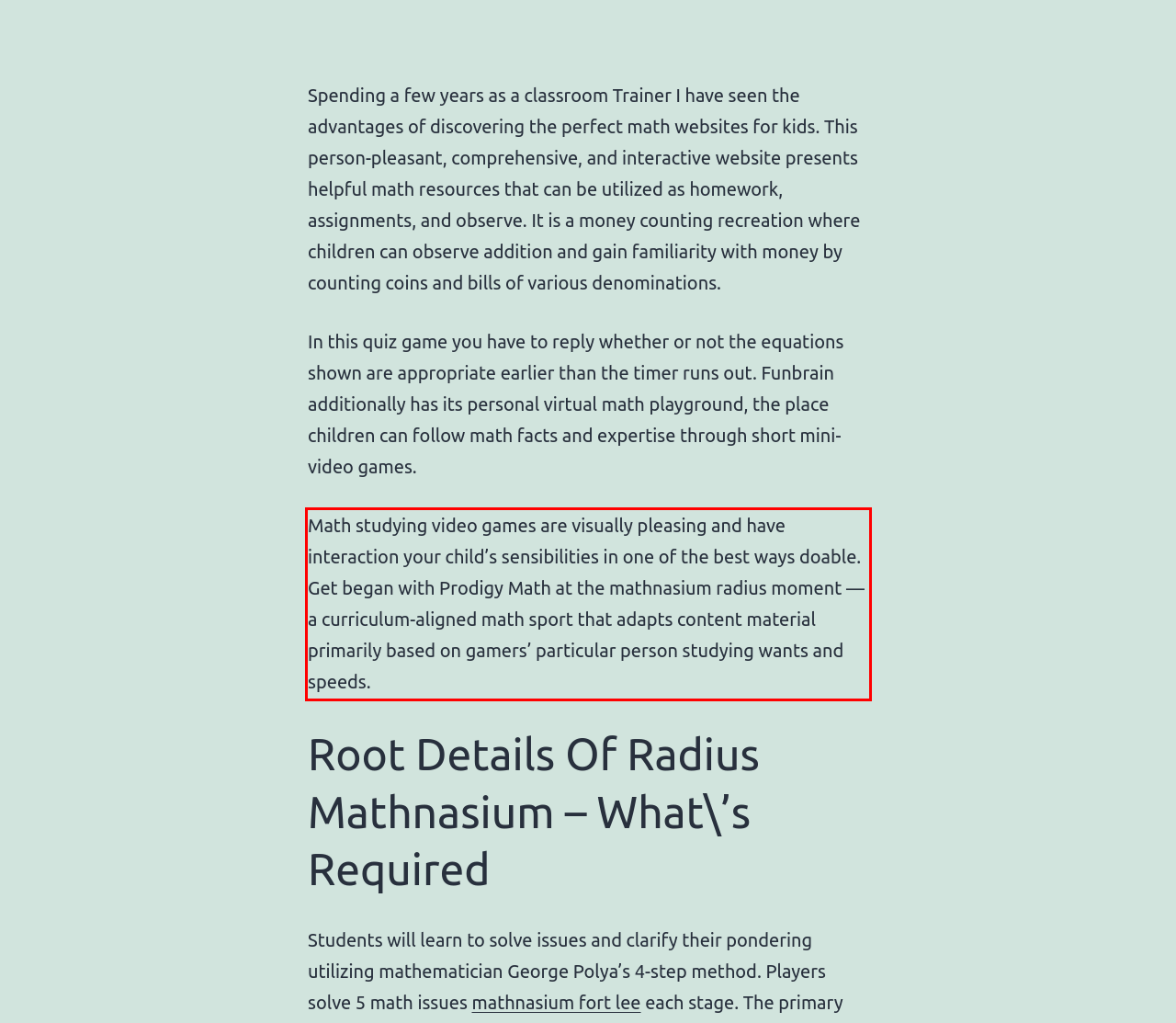Analyze the screenshot of the webpage that features a red bounding box and recognize the text content enclosed within this red bounding box.

Math studying video games are visually pleasing and have interaction your child’s sensibilities in one of the best ways doable. Get began with Prodigy Math at the mathnasium radius moment — a curriculum-aligned math sport that adapts content material primarily based on gamers’ particular person studying wants and speeds.